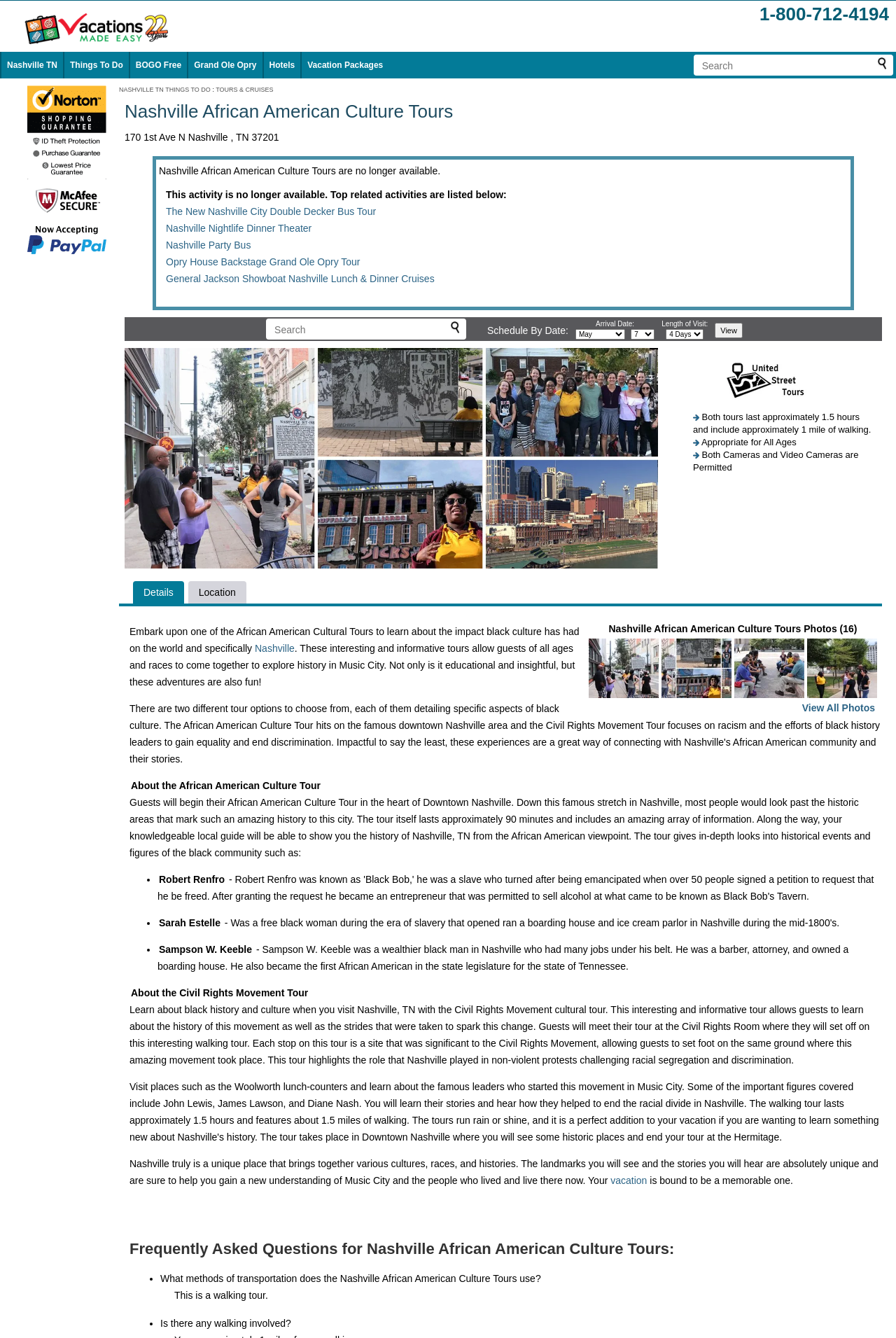Carefully examine the image and provide an in-depth answer to the question: How long does the African American Culture Tour last?

I found the duration of the tour by reading the static text element that describes the tour, which mentions that the tour itself lasts approximately 90 minutes.